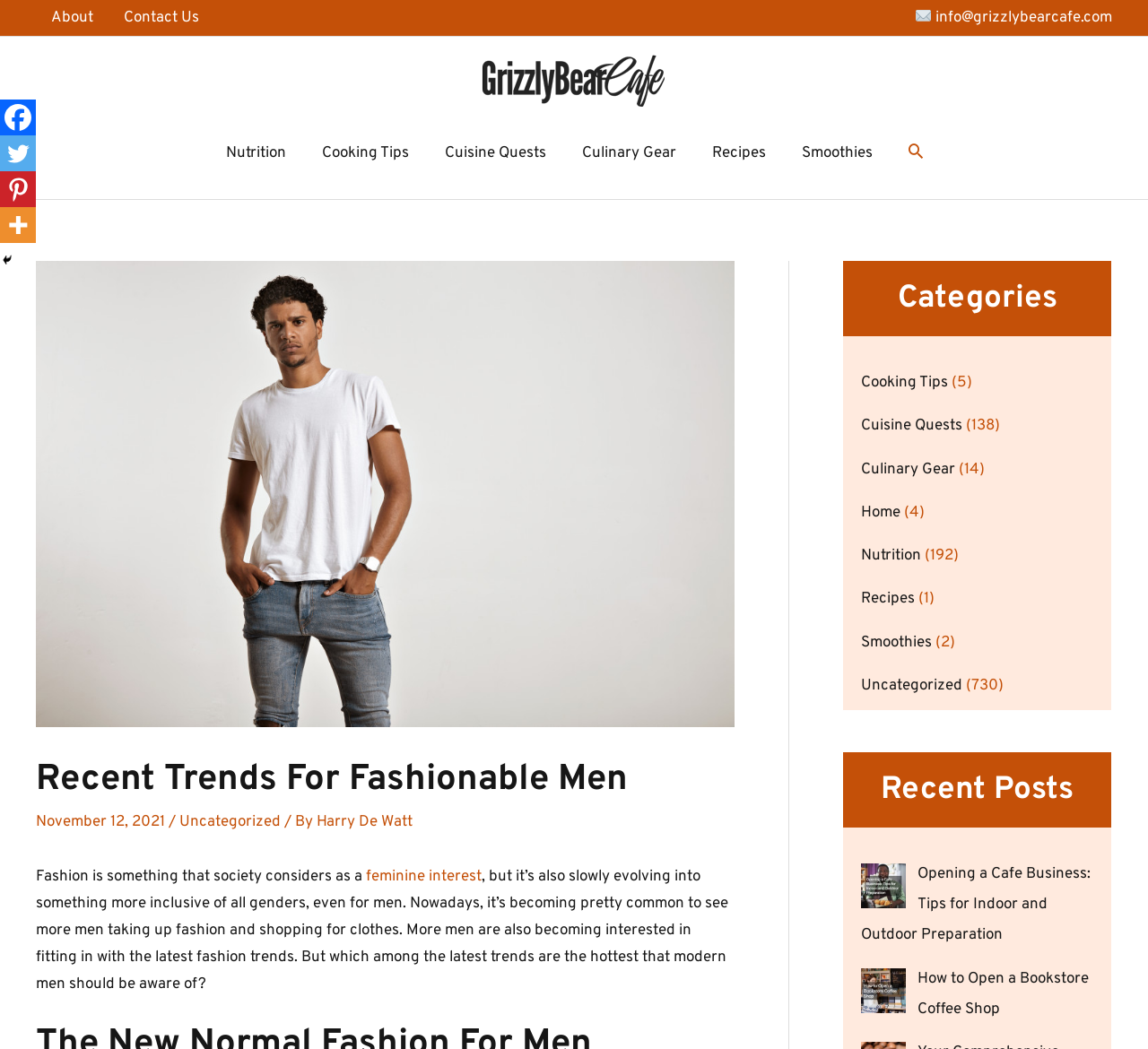Locate the bounding box of the UI element based on this description: "About". Provide four float numbers between 0 and 1 as [left, top, right, bottom].

[0.031, 0.0, 0.095, 0.034]